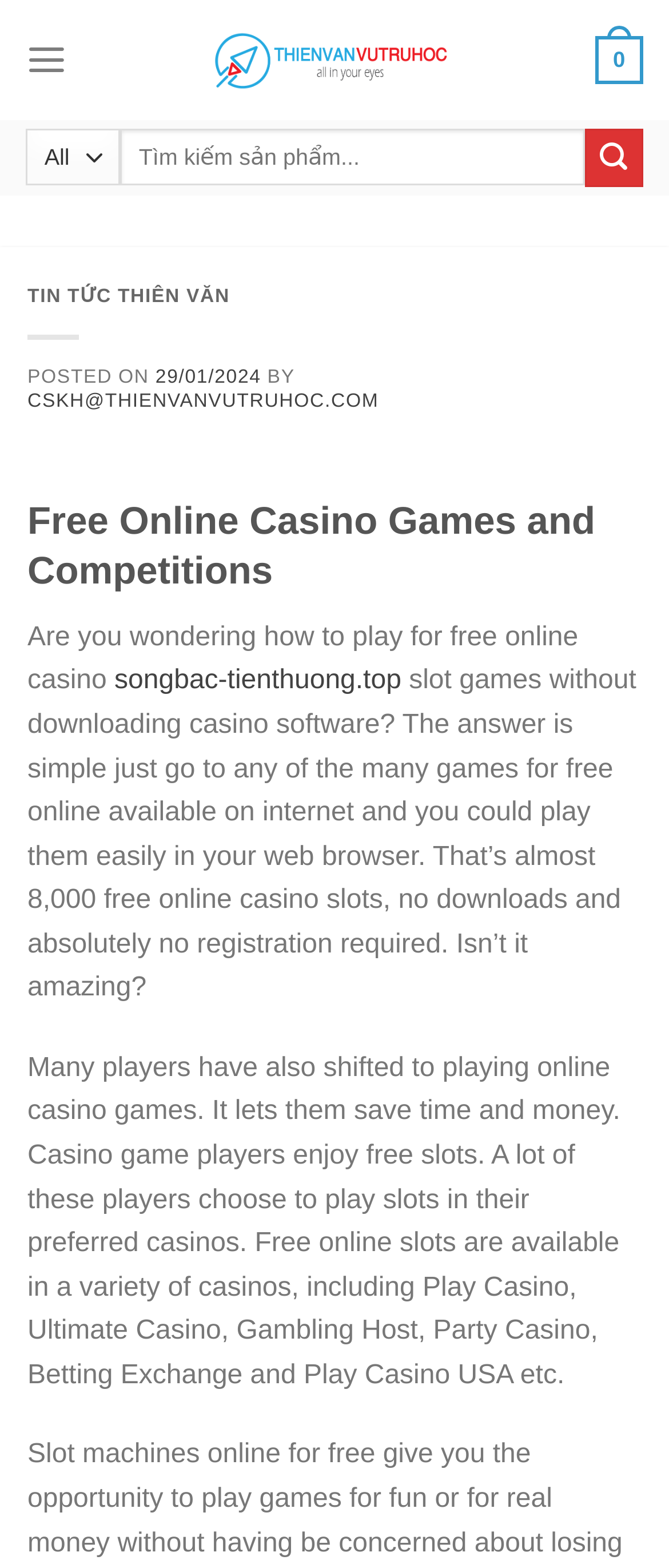Find the coordinates for the bounding box of the element with this description: "29/01/2024".

[0.232, 0.235, 0.39, 0.248]